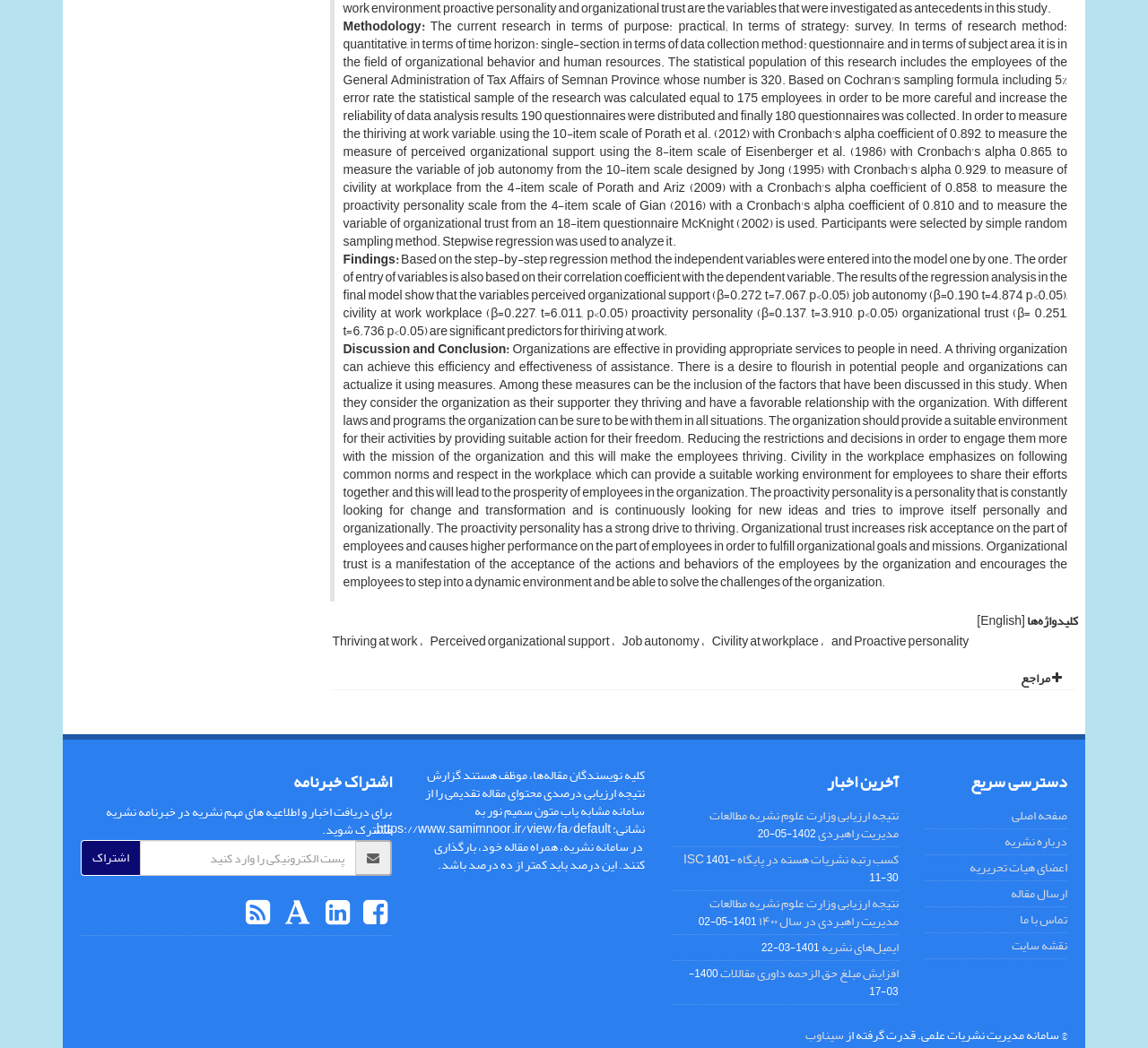Find the bounding box coordinates of the area that needs to be clicked in order to achieve the following instruction: "Click on the 'Facebook' link". The coordinates should be specified as four float numbers between 0 and 1, i.e., [left, top, right, bottom].

[0.308, 0.841, 0.341, 0.903]